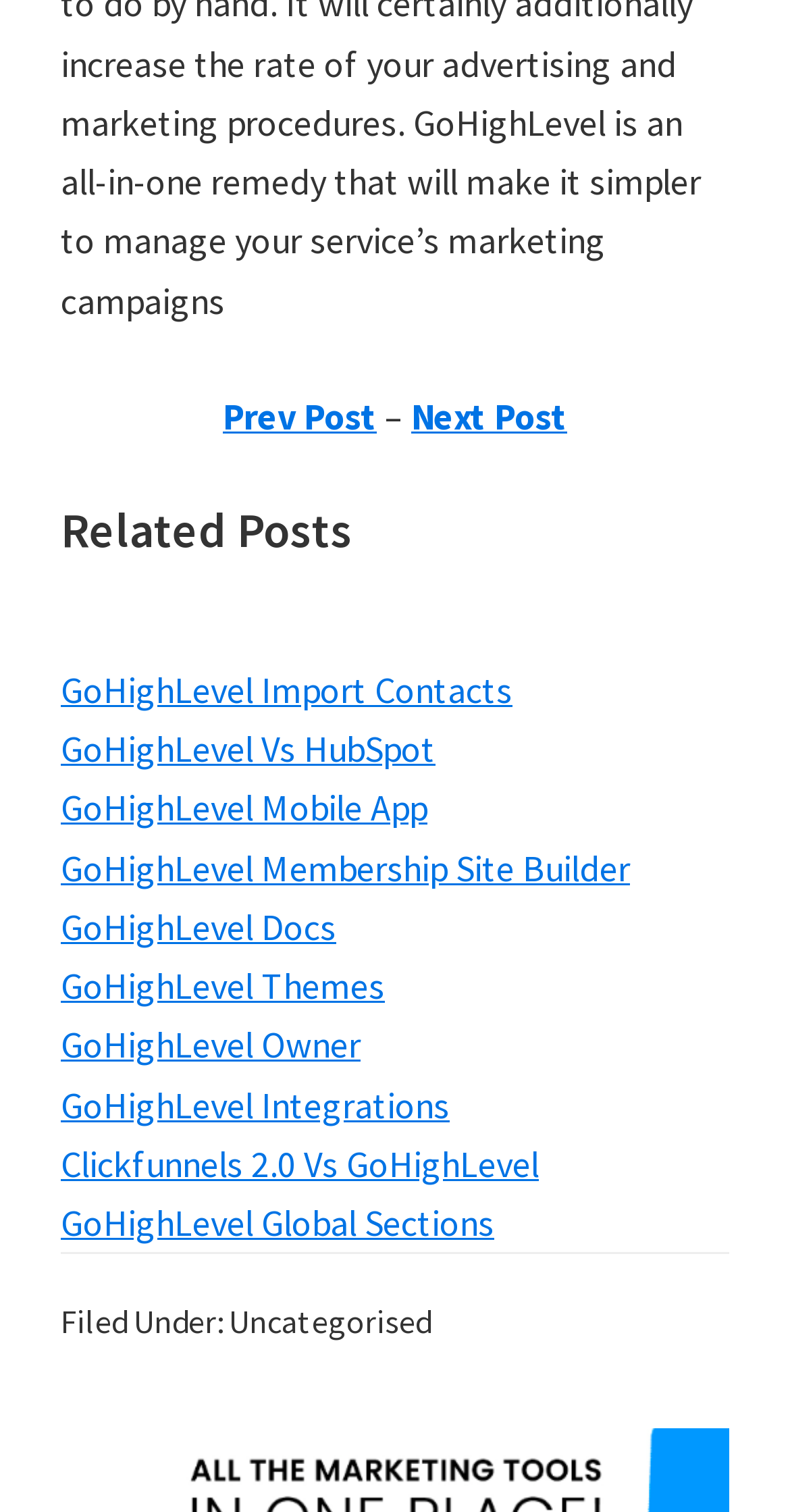Identify the bounding box coordinates for the UI element described by the following text: "Clickfunnels 2.0 Vs GoHighLevel". Provide the coordinates as four float numbers between 0 and 1, in the format [left, top, right, bottom].

[0.077, 0.754, 0.682, 0.785]